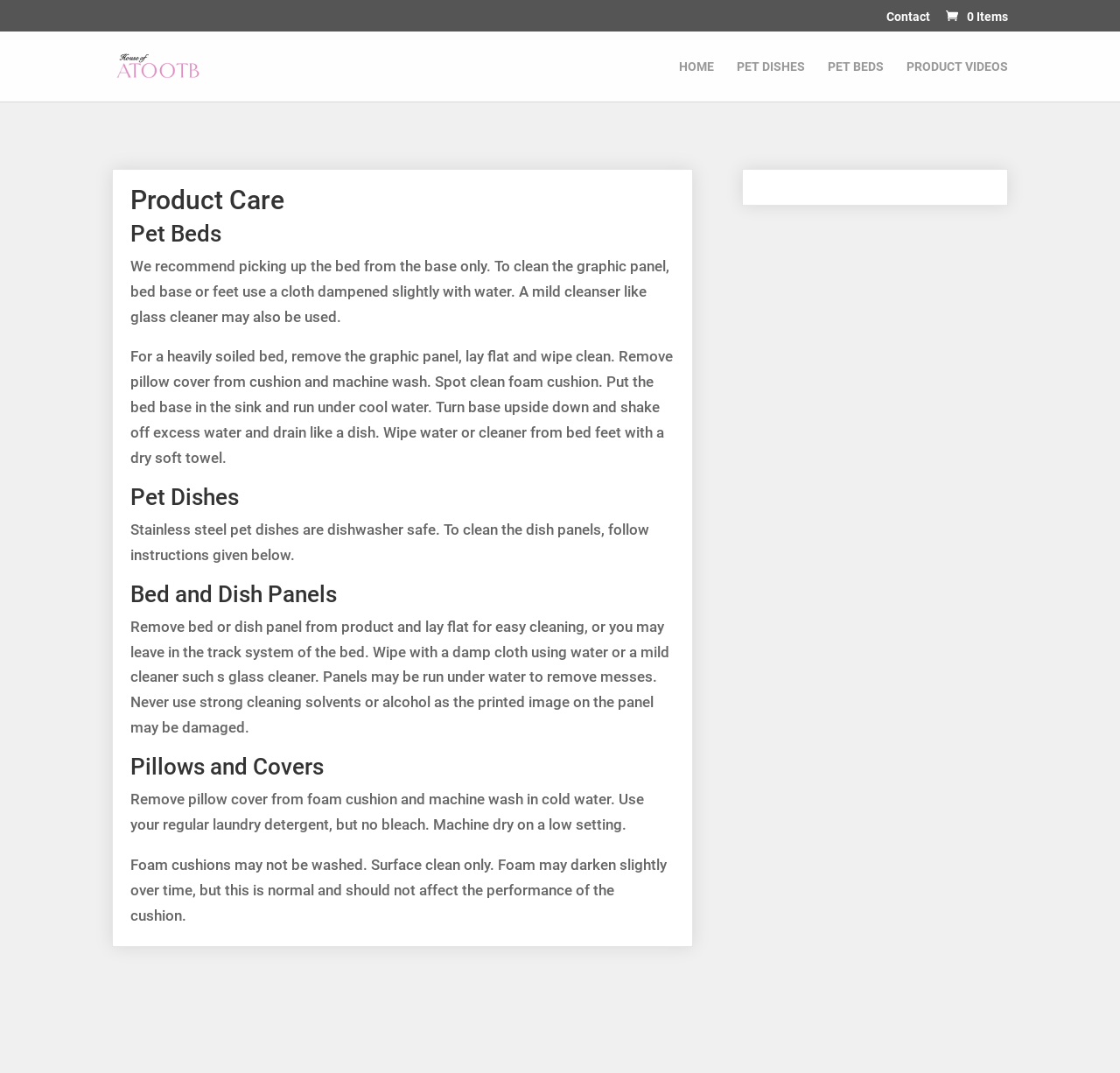How to clean the foam cushions?
Look at the screenshot and provide an in-depth answer.

According to the webpage, foam cushions may not be washed, and only surface cleaning is recommended. They may darken slightly over time, but this is normal and should not affect the performance of the cushion.